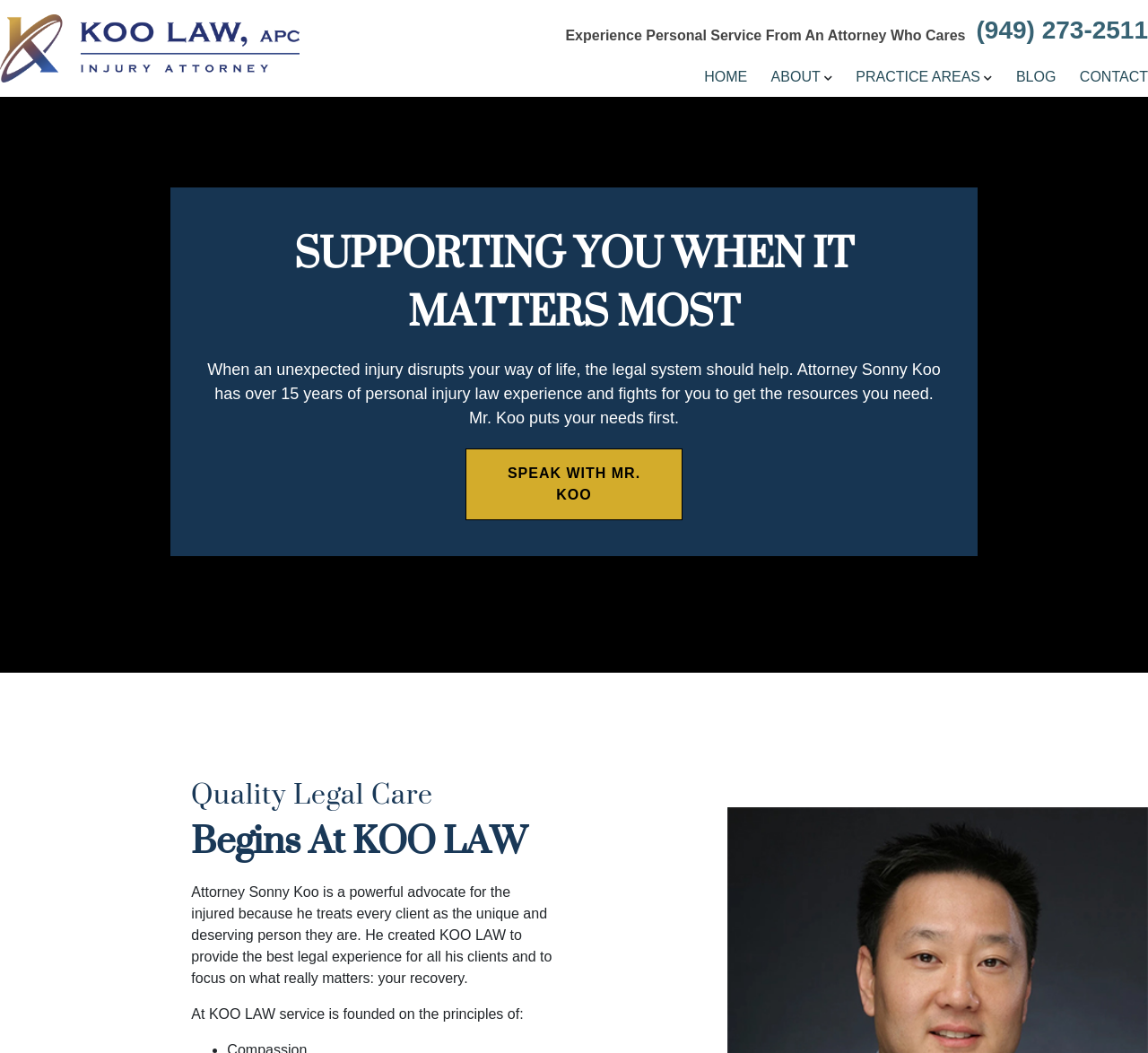Can you identify the bounding box coordinates of the clickable region needed to carry out this instruction: 'Call the office'? The coordinates should be four float numbers within the range of 0 to 1, stated as [left, top, right, bottom].

[0.85, 0.017, 1.0, 0.041]